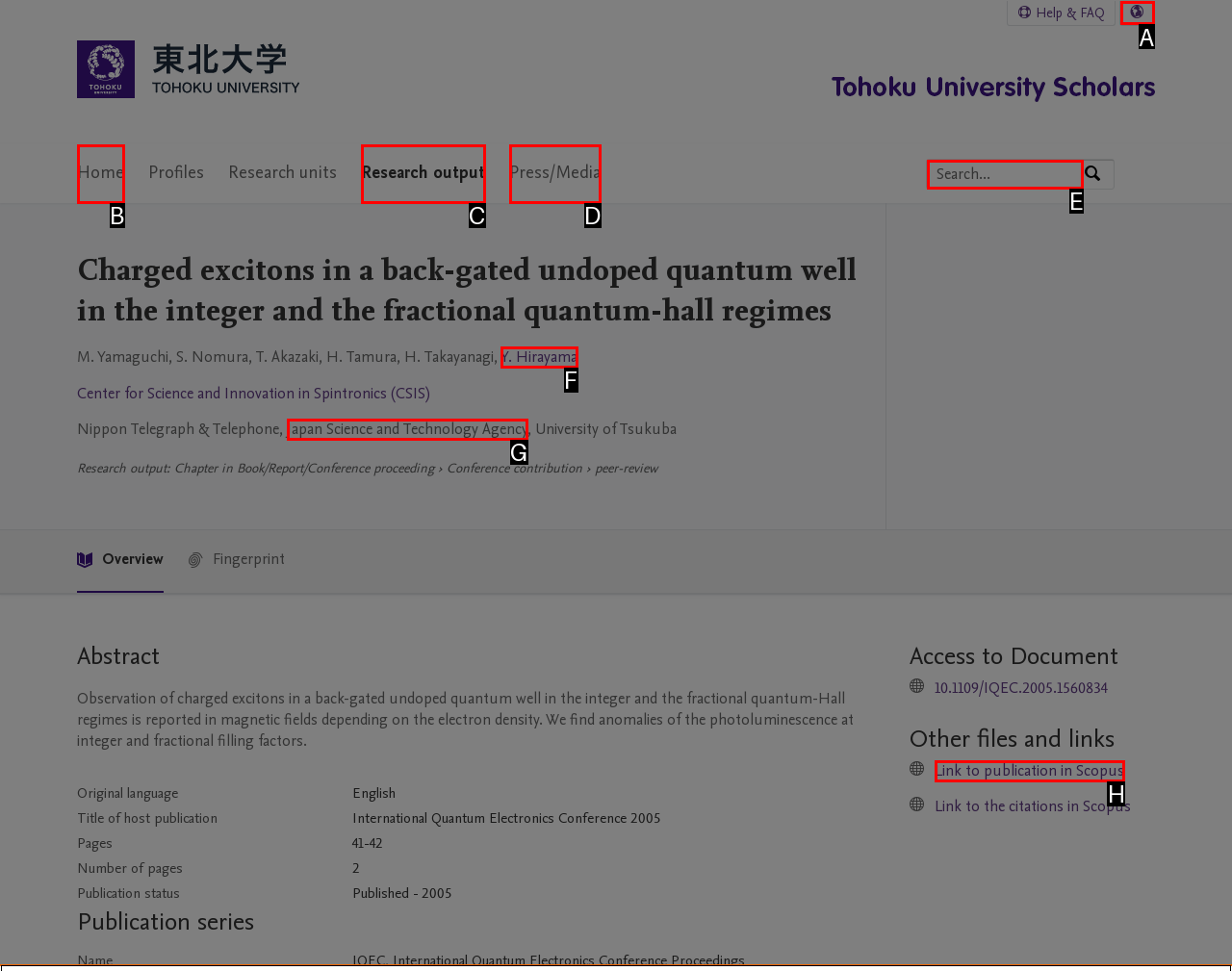Choose the UI element you need to click to carry out the task: Access the publication in Scopus.
Respond with the corresponding option's letter.

H